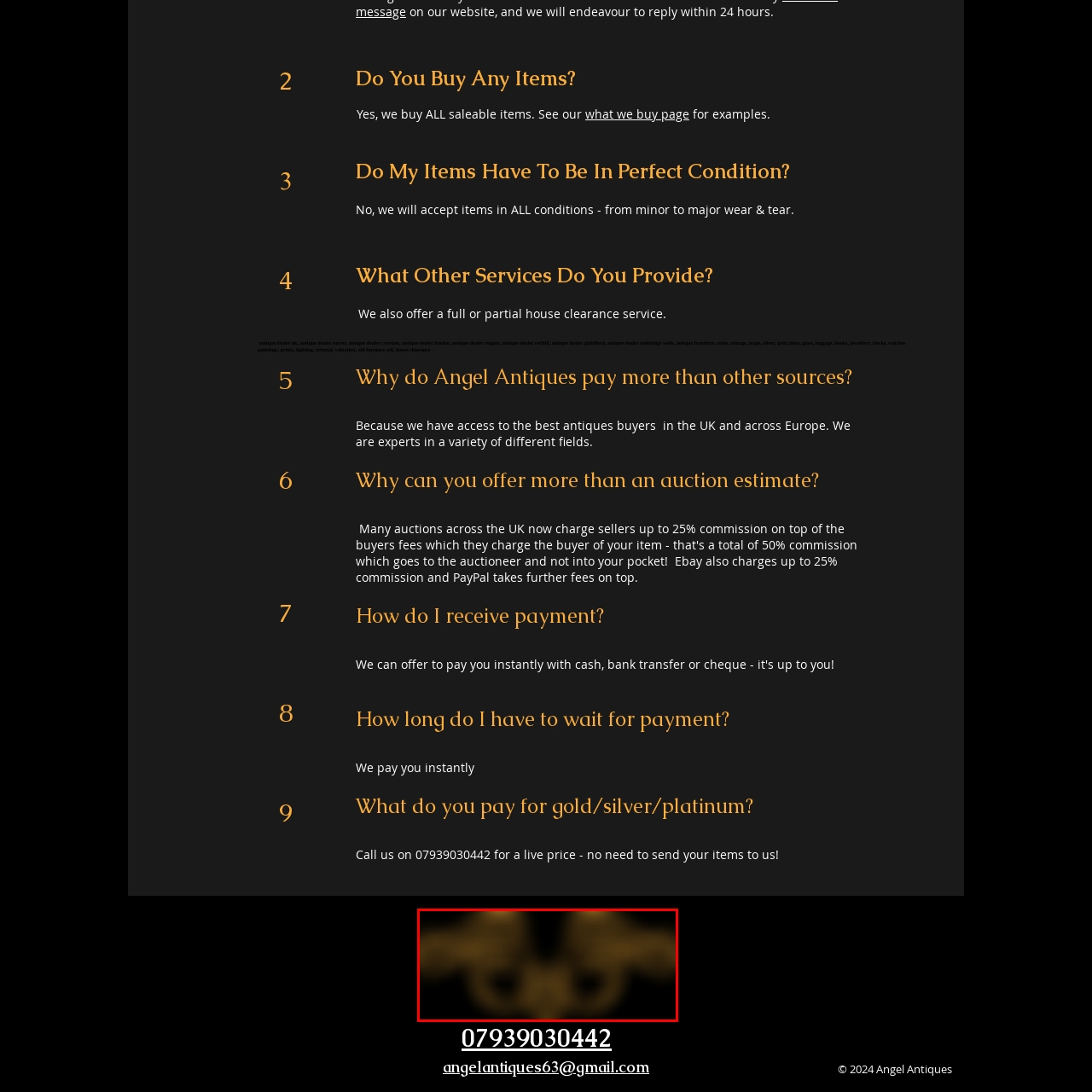Explain in detail what is depicted in the image enclosed by the red boundary.

The image showcases a stylized graphic accompanying the content related to selling antiques, specifically promoting the "sell my antiques surrey" service. The design features ornate details that evoke a sense of classic elegance, suitable for a business specializing in antiques. This visual element is likely targeted at attracting potential clients looking to sell their antiques in Surrey. The image aligns with the page's theme, which emphasizes quality service and expertise in the antiques market. The overall layout projects a professional and inviting tone, encouraging users to engage with the business.